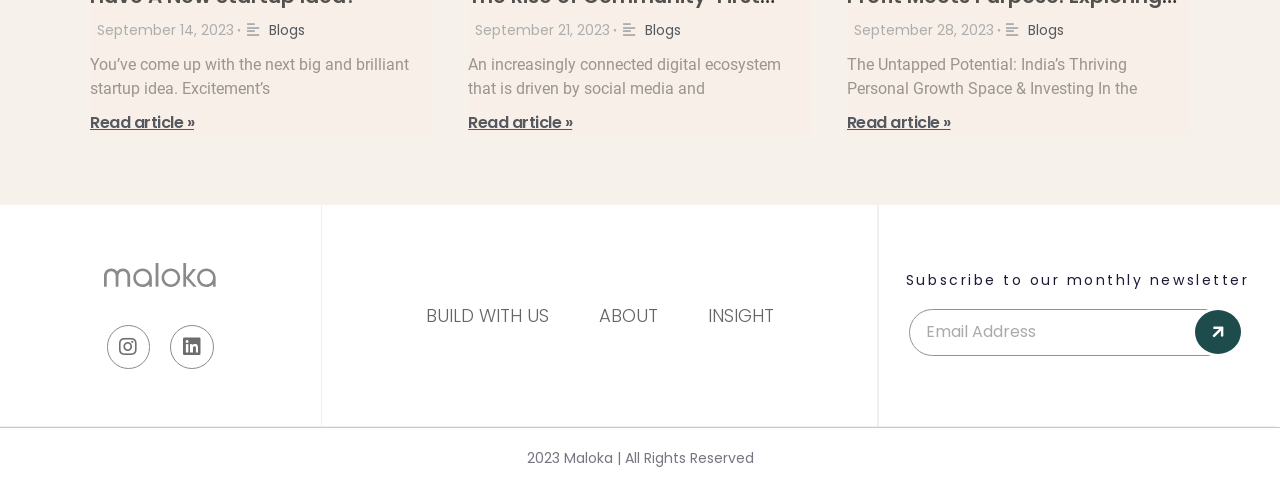Locate the bounding box coordinates for the element described below: "Blogs". The coordinates must be four float values between 0 and 1, formatted as [left, top, right, bottom].

[0.504, 0.041, 0.532, 0.082]